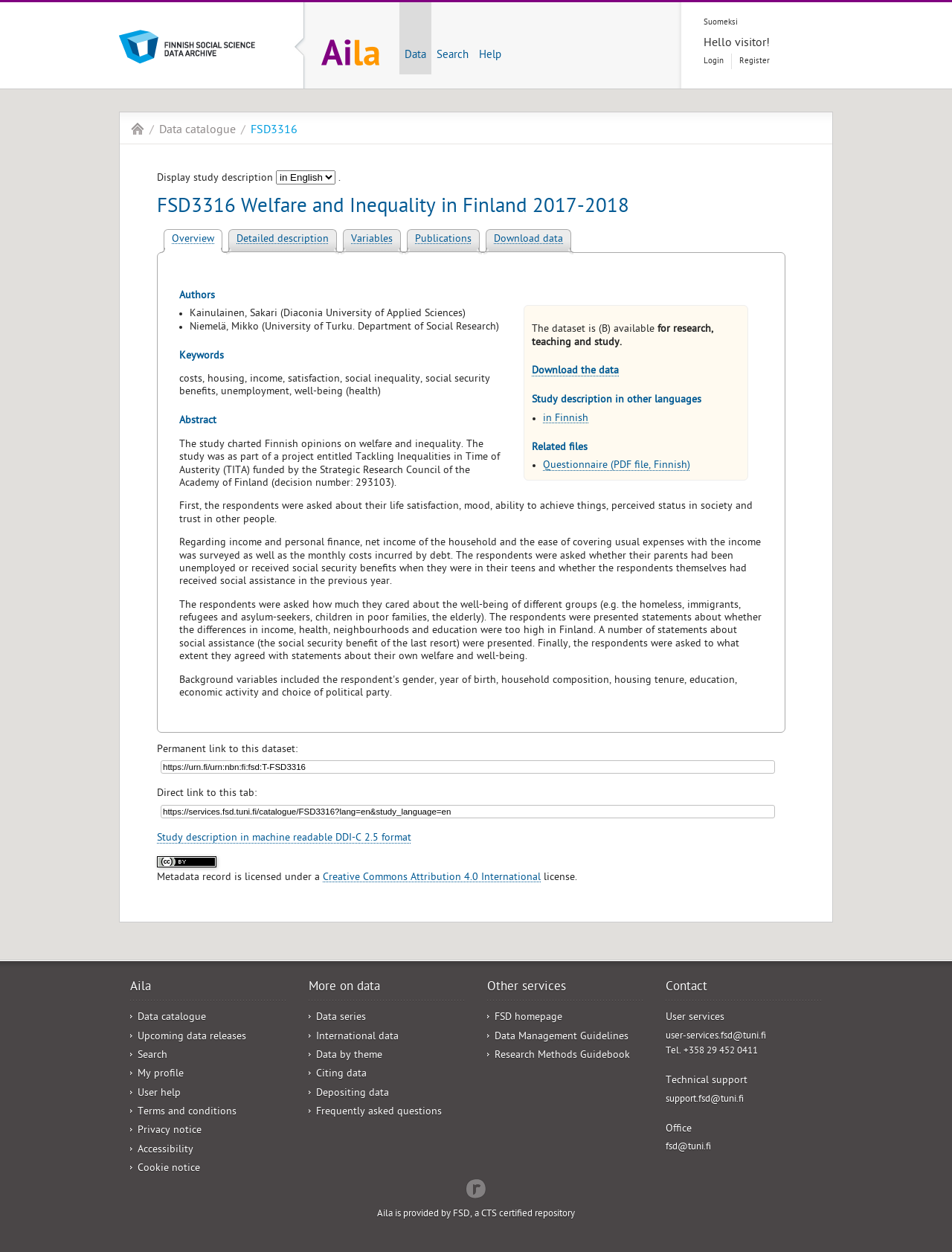Describe in detail what you see on the webpage.

The webpage is a data archive that provides research data to researchers, teachers, and students, with all services being free of charge. At the top of the page, there is a heading that reads "Finnish Social Science Data Archive" followed by another heading that says "Aila Data Service homepage". Below these headings, there are several links, including "Data", "Search", "Help", and "Suomeksi", which are aligned horizontally.

To the right of these links, there is a greeting that says "Hello visitor!" followed by links to "Login" and "Register". Below these elements, there is a section that appears to be a navigation menu with links to "/Aila", "/Data catalogue", and "/FSD3316".

The main content of the page is dedicated to a specific study, "FSD3316 Welfare and Inequality in Finland 2017-2018". There is a heading with the study title, followed by links to "Overview", "Detailed description", "Variables", "Publications", and "Download data". Below these links, there is a section that describes the dataset, including its availability and a brief summary of its contents.

Further down the page, there are sections that provide more information about the study, including its authors, keywords, abstract, and related files. The abstract is a lengthy text that describes the study's objectives and methodology. There are also links to download the data and to access related files, such as a questionnaire in PDF format.

At the bottom of the page, there are several links to other sections of the website, including "Study description in machine readable DDI-C 2.5 format", "Creative Commons License", and "Metadata record is licensed under a Creative Commons Attribution 4.0 International license". There are also links to other parts of the website, such as "Aila", "Data catalogue", "Upcoming data releases", and "Search".

The page also has a footer section with links to various resources, including "More on data", "Other services", and "Contact". These links are organized into three columns, with headings that read "More on data", "Other services", and "Contact".